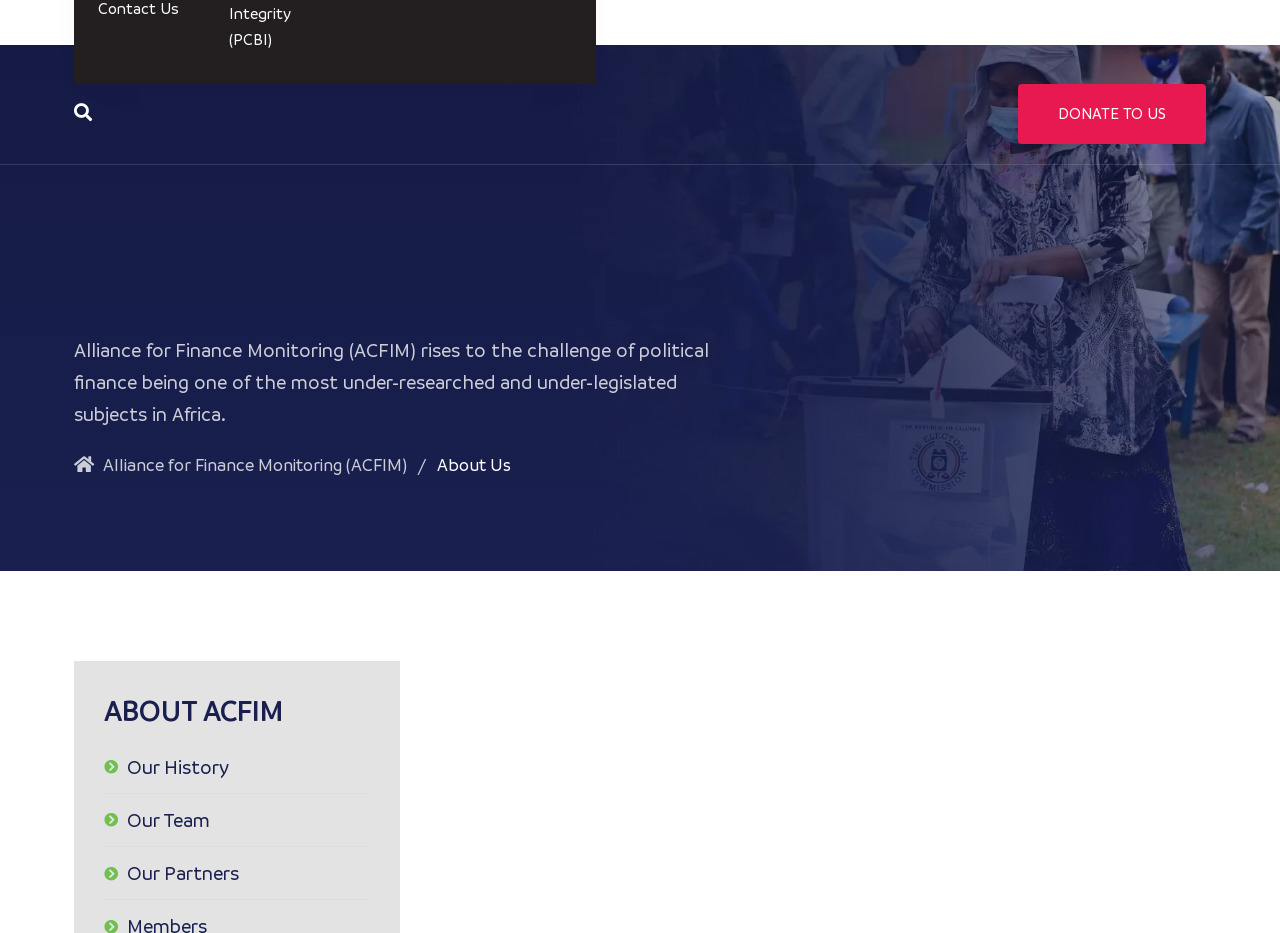Using the provided element description: "Our Partners", determine the bounding box coordinates of the corresponding UI element in the screenshot.

[0.081, 0.918, 0.289, 0.954]